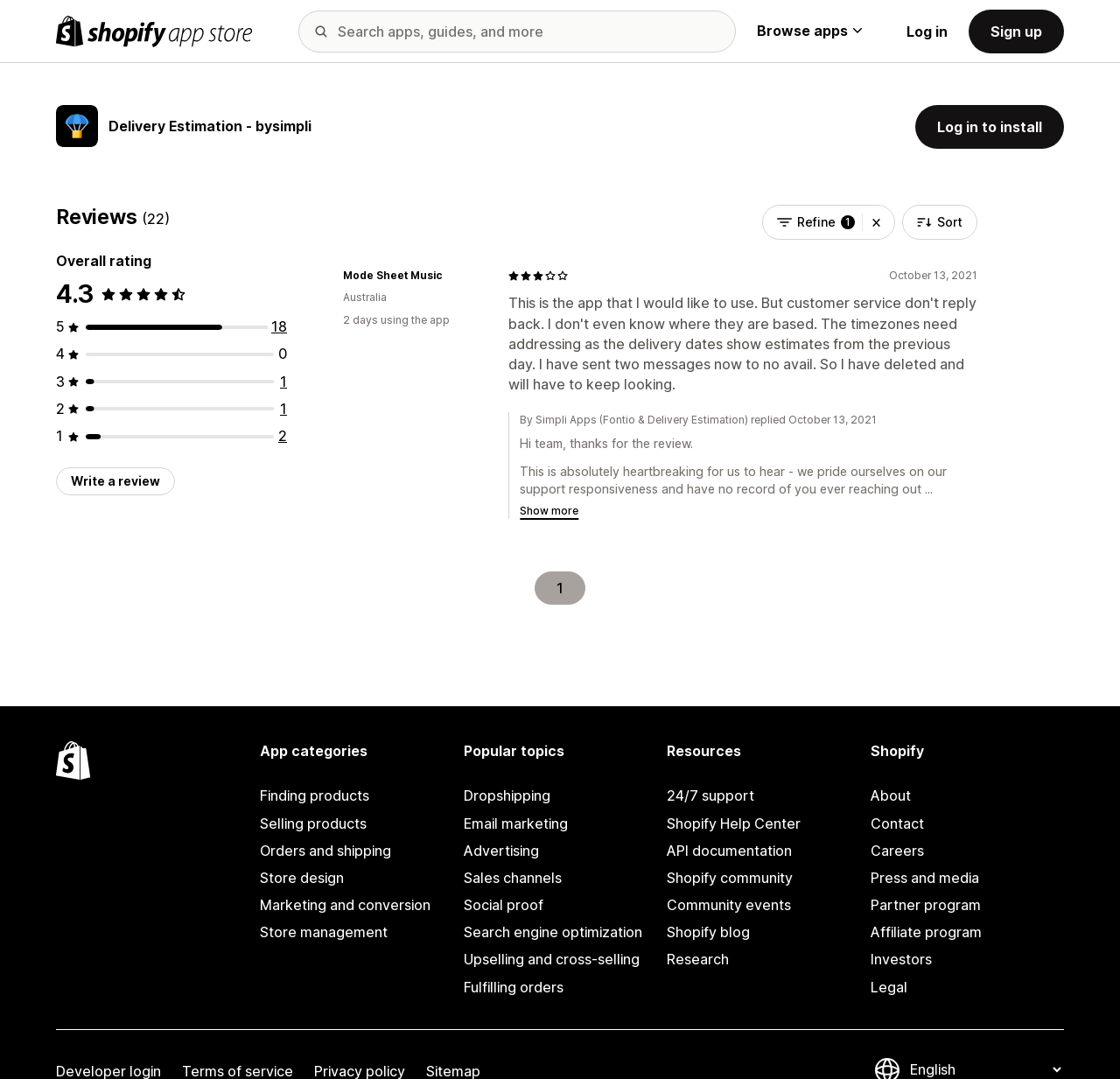How many reviews are there in total?
Refer to the image and give a detailed response to the question.

I found the total number of reviews by looking at the 'Reviews (22)' heading, which indicates that there are 22 reviews in total.